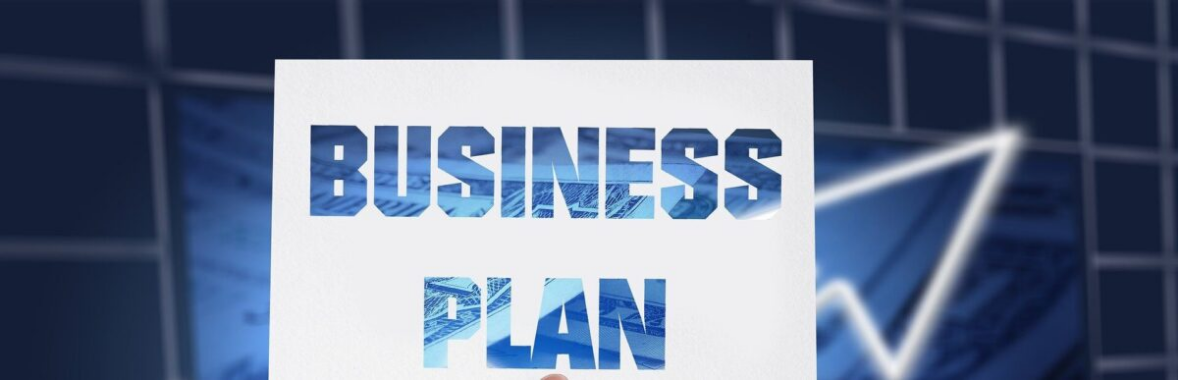What is the trend of the graph in the background?
Based on the image, answer the question with a single word or brief phrase.

Upward